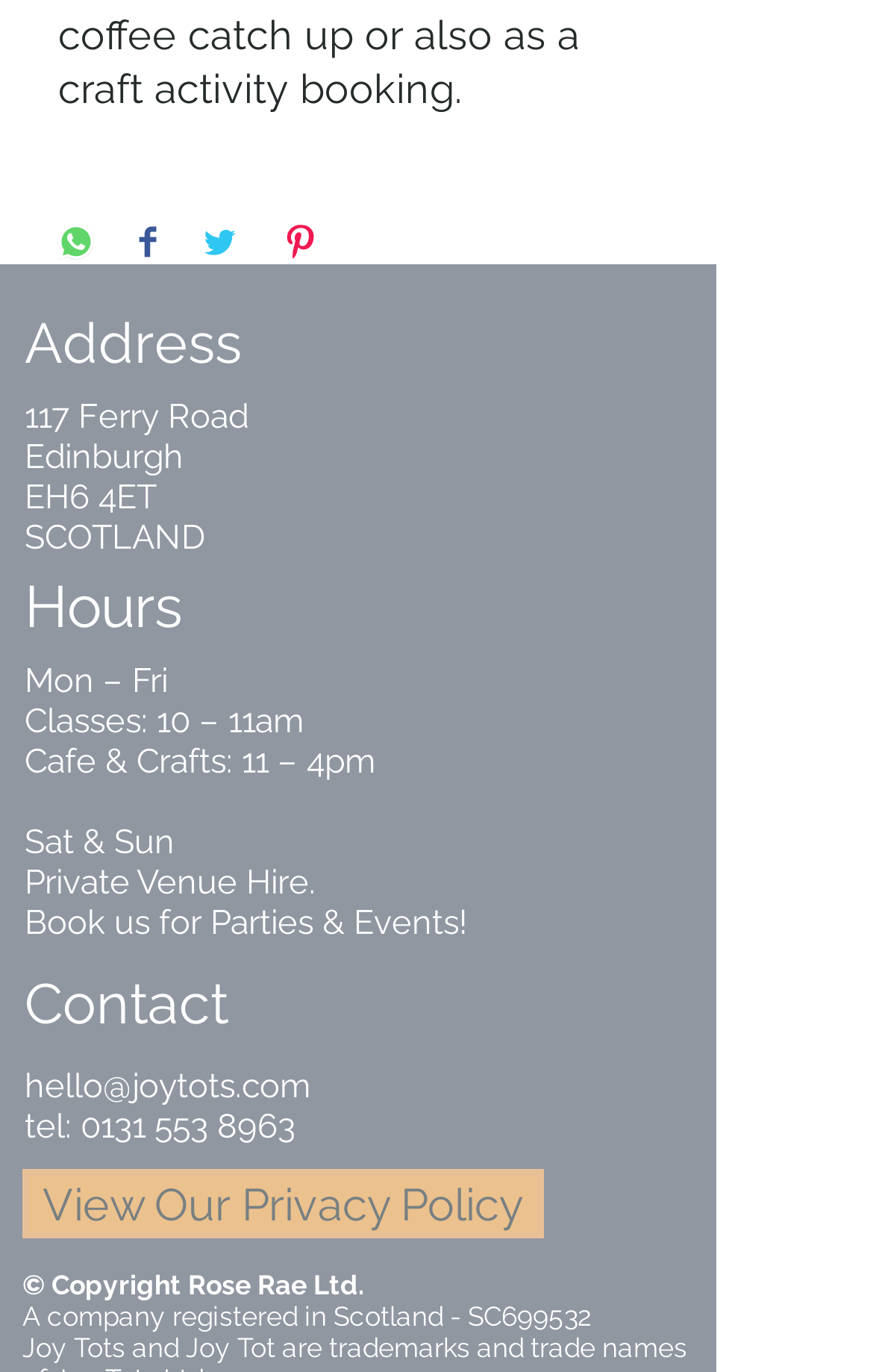What is the address of the venue?
Look at the image and respond with a one-word or short-phrase answer.

117 Ferry Road